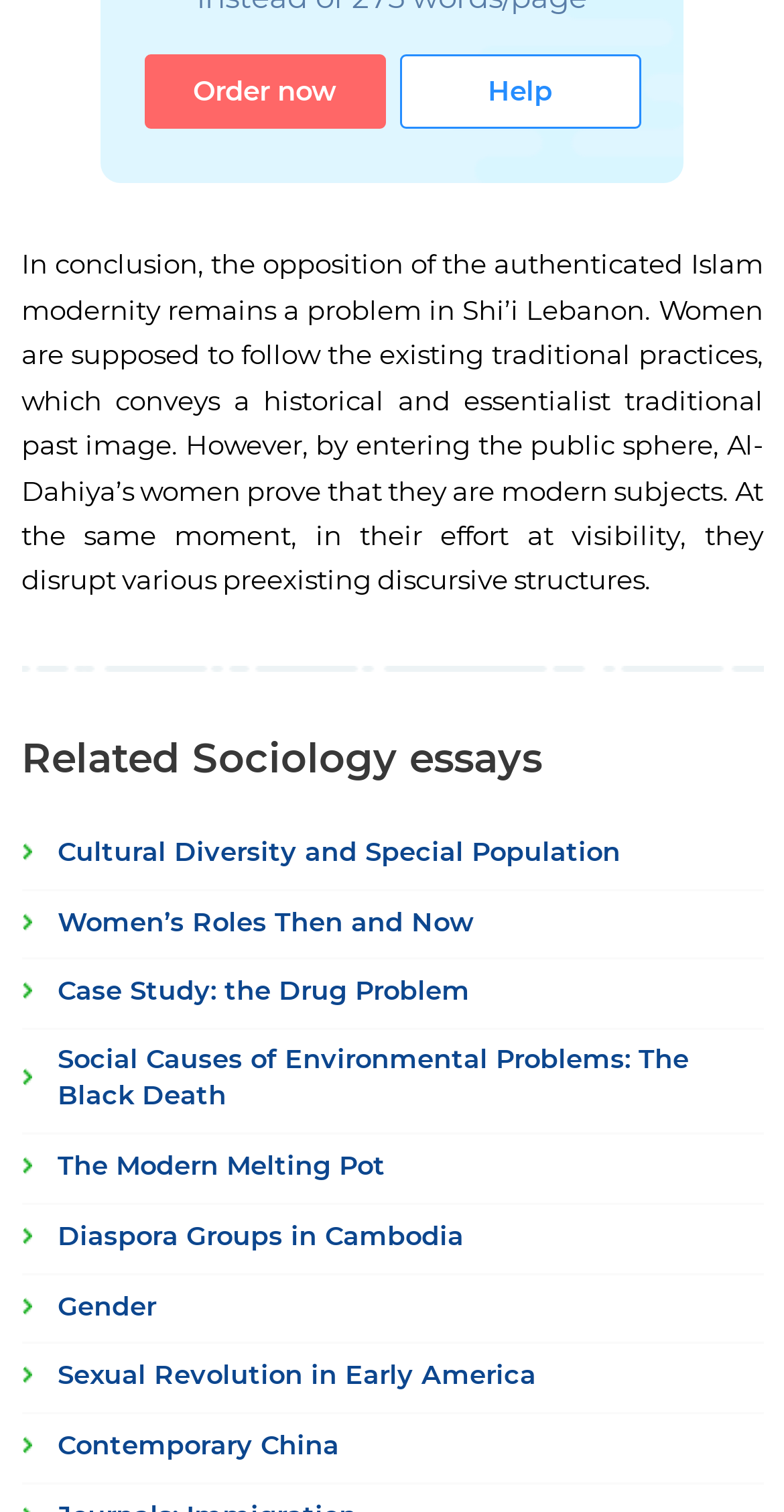What is the last link in the list of related sociology essays?
Based on the screenshot, answer the question with a single word or phrase.

Contemporary China